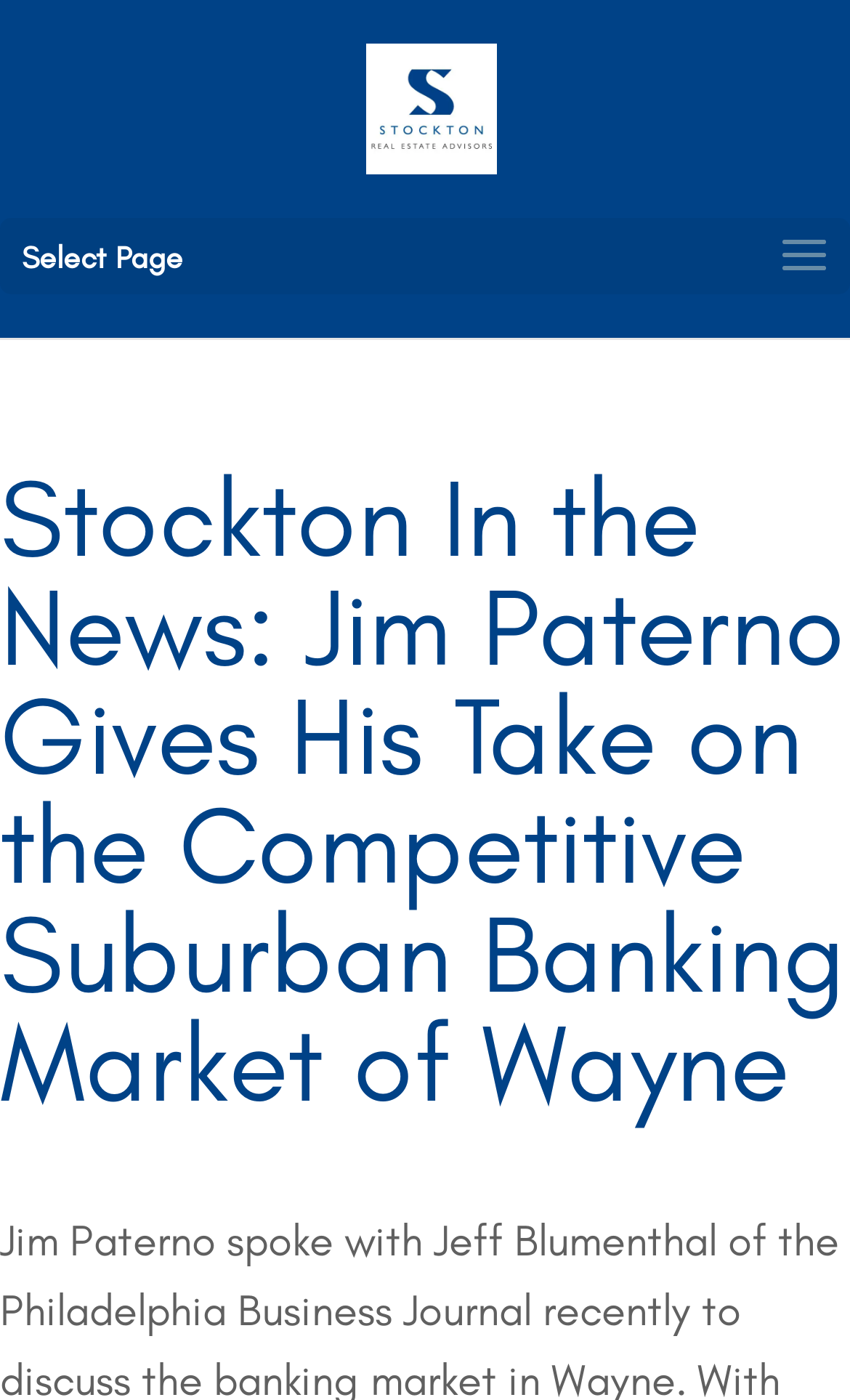Find the main header of the webpage and produce its text content.

Stockton In the News: Jim Paterno Gives His Take on the Competitive Suburban Banking Market of Wayne